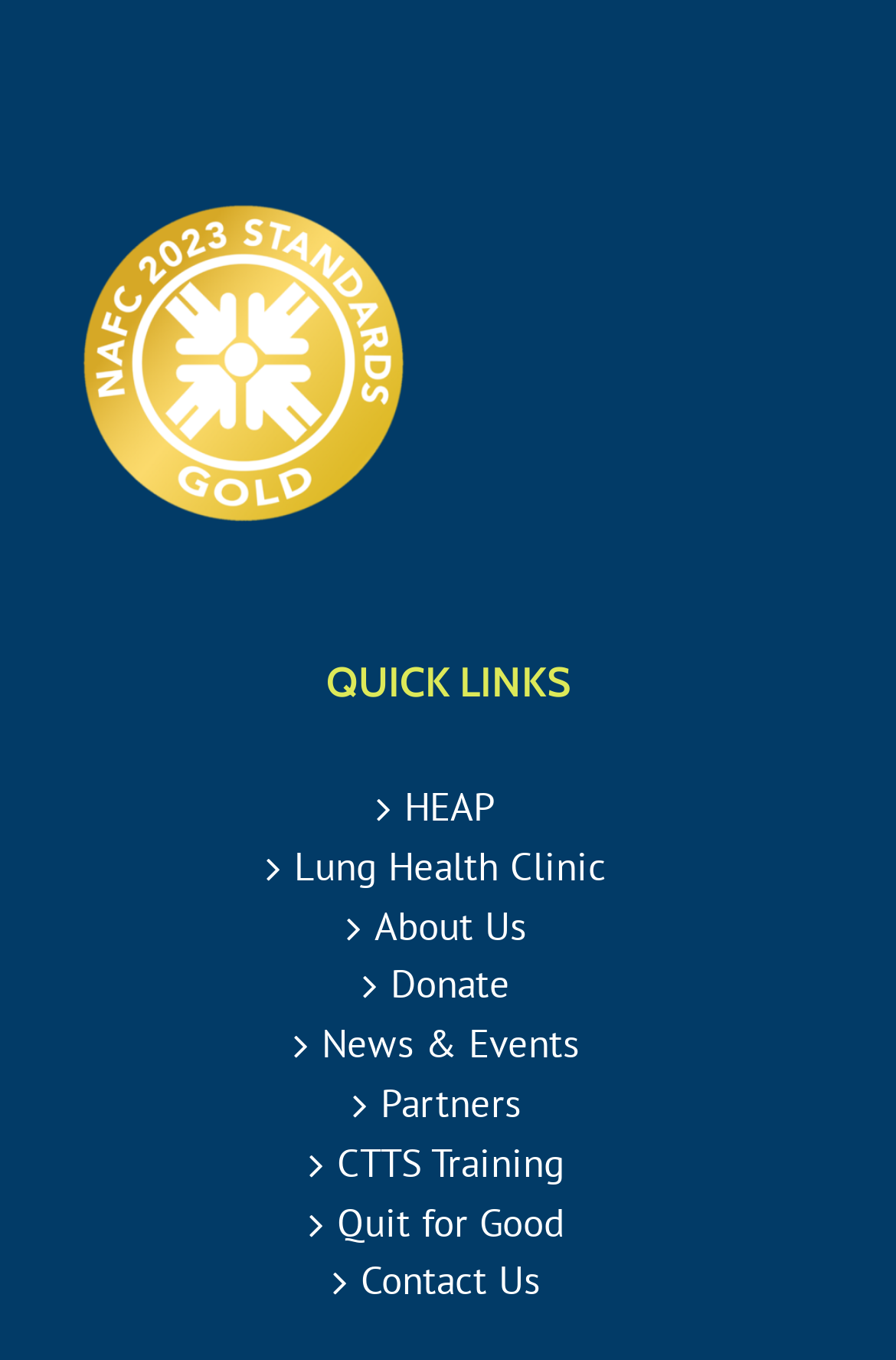How many quick links are there?
Answer with a single word or short phrase according to what you see in the image.

9